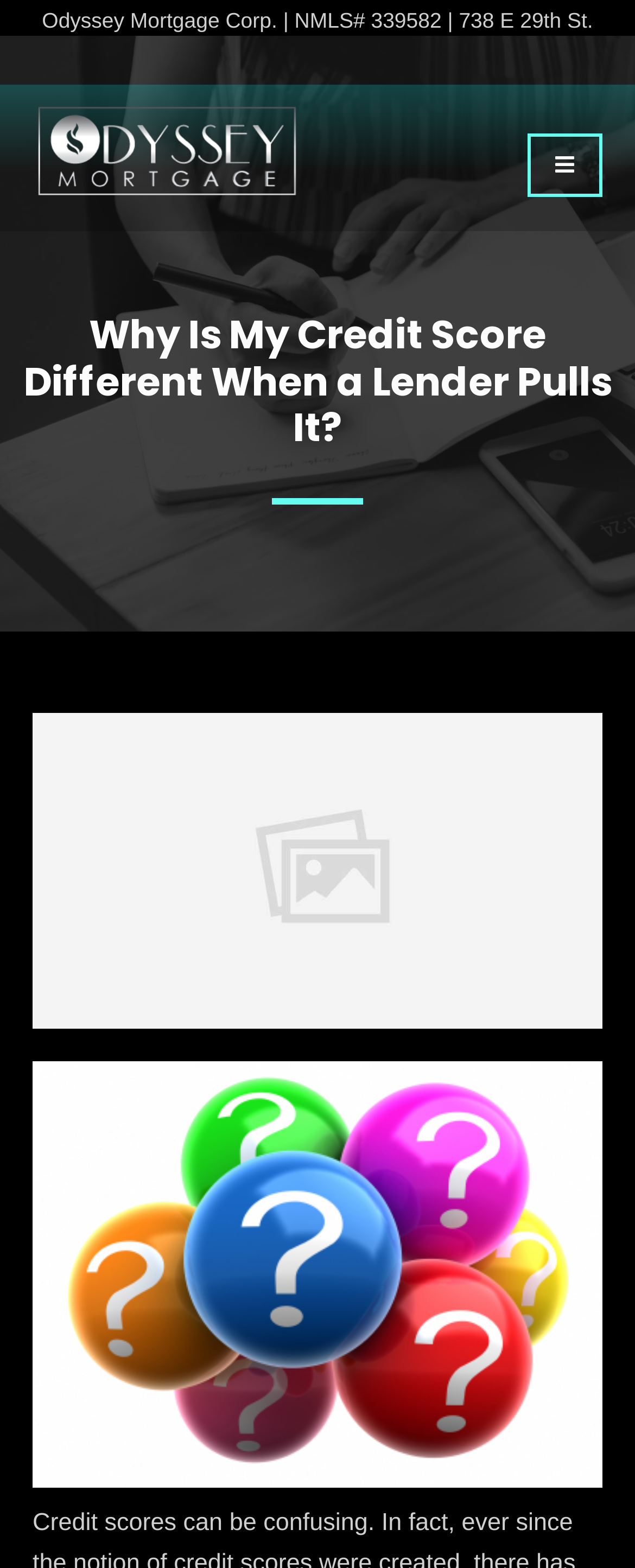Generate a thorough caption that explains the contents of the webpage.

The webpage is about credit scores, specifically addressing the question of why credit scores may differ when a lender pulls them. At the top left of the page, there is a header with the company name "Odyssey Mortgage Corp." along with its NMLS number, address, and phone number. Next to it, there is a call-to-action with the phone number "281.900.3433". 

Below the header, there is a link on the left side of the page, accompanied by a small image. On the right side of the page, there is a button. 

The main content of the page starts with a heading that repeats the question "Why Is My Credit Score Different When a Lender Pulls It?" This heading spans almost the entire width of the page. 

Below the heading, there is a large image that takes up most of the page's width. Further down, there is another image, which appears to be a stock photo, taking up the same width as the previous image.